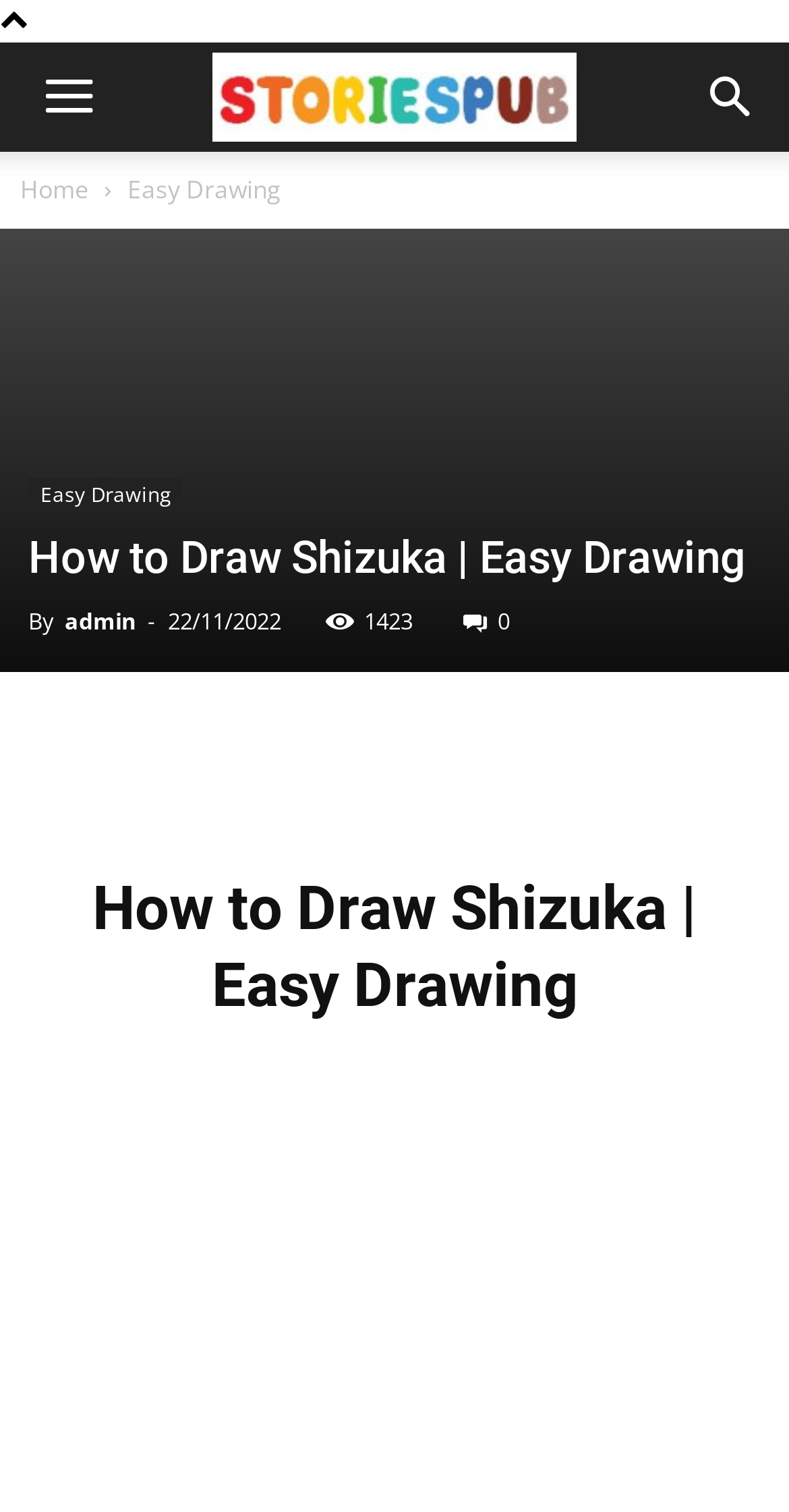Generate a thorough caption that explains the contents of the webpage.

This webpage is about a tutorial on "How to Draw Shizuka" and is part of the "Easy Drawing" series. At the top right corner, there is a search link and a menu button. The menu button, when clicked, reveals a dropdown list with links to "Home" and "Easy Drawing".

Below the menu button, there is a large image that spans the entire width of the page, with a title "How-to-Draw-Shizuka" above it. The image is likely a preview of the drawing tutorial.

On the top left side, there is a header section with a link to "Easy Drawing" and a heading that reads "How to Draw Shizuka | Easy Drawing". Below the heading, there is a section with text "By admin" followed by a date "22/11/2022" and a view count "1423". There are also several social media links, including Facebook, Twitter, and Pinterest, among others.

Further down the page, there is another heading that repeats the title "How to Draw Shizuka | Easy Drawing". This suggests that the main content of the tutorial is below this heading.